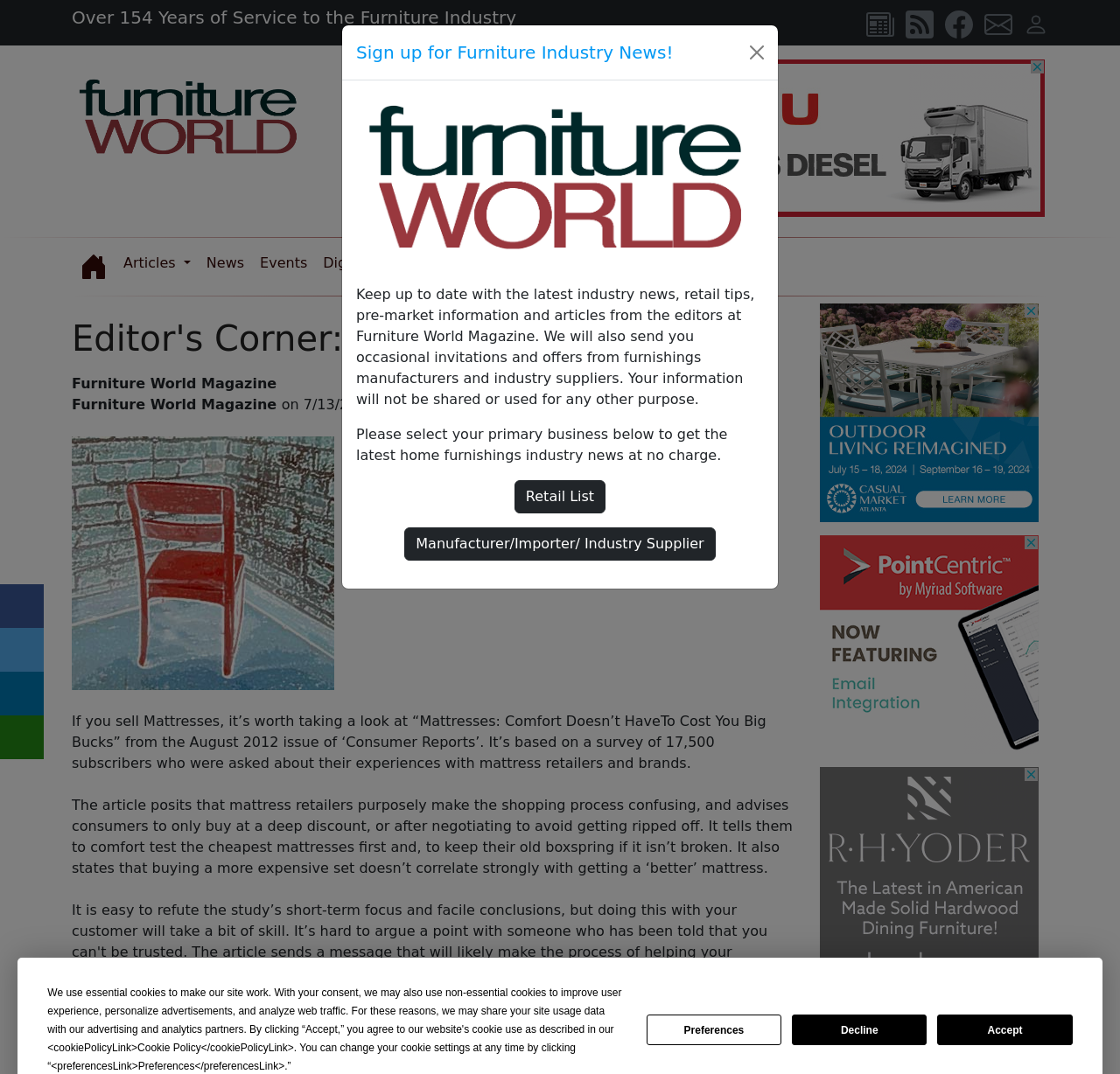What is the topic of the article?
Using the image as a reference, deliver a detailed and thorough answer to the question.

I found the answer by reading the static text in the main content area of the webpage, which discusses the article 'Mattresses: Comfort Doesn’t Have To Cost You Big Bucks' from Consumer Reports.